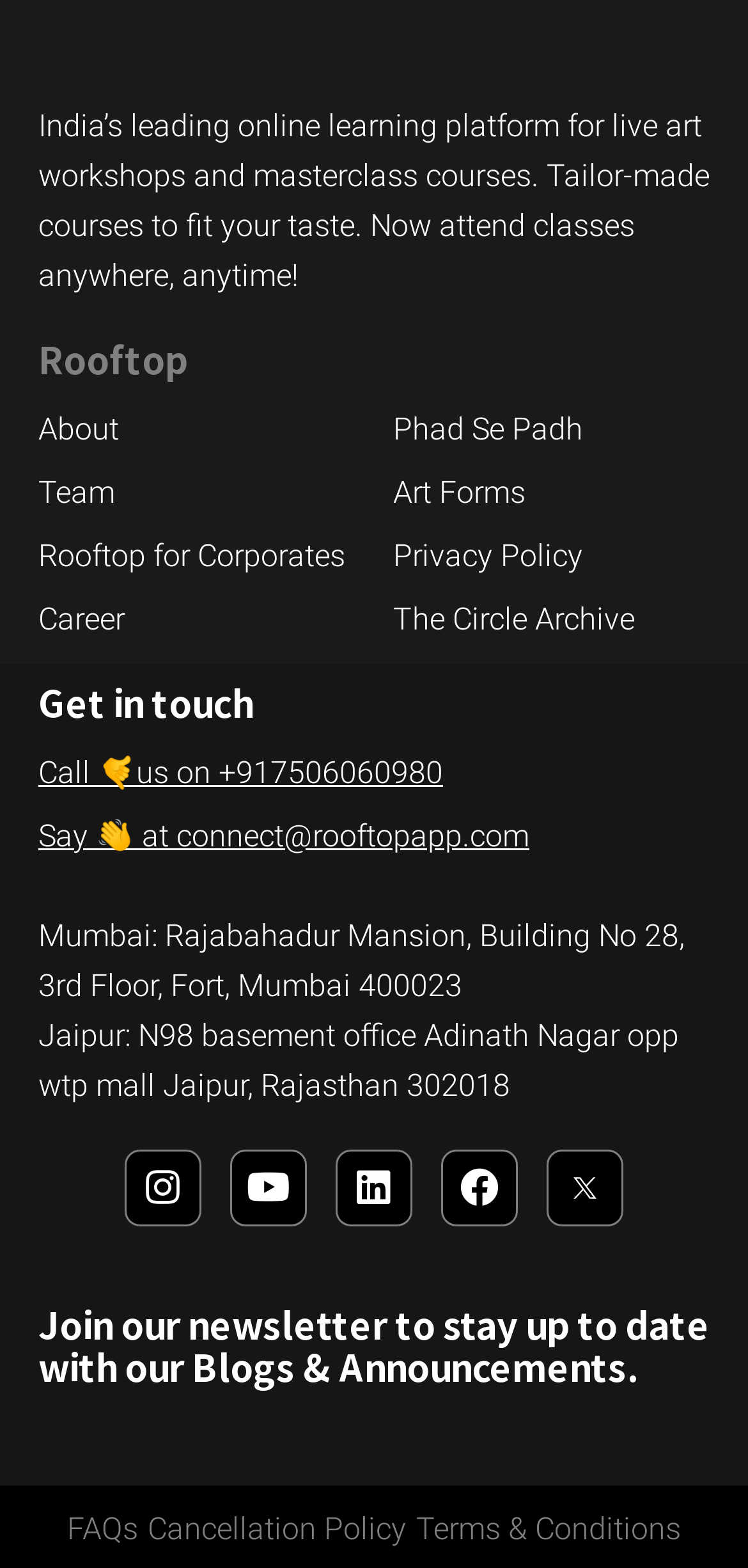How many offices does Rooftop have?
Please provide a single word or phrase answer based on the image.

2